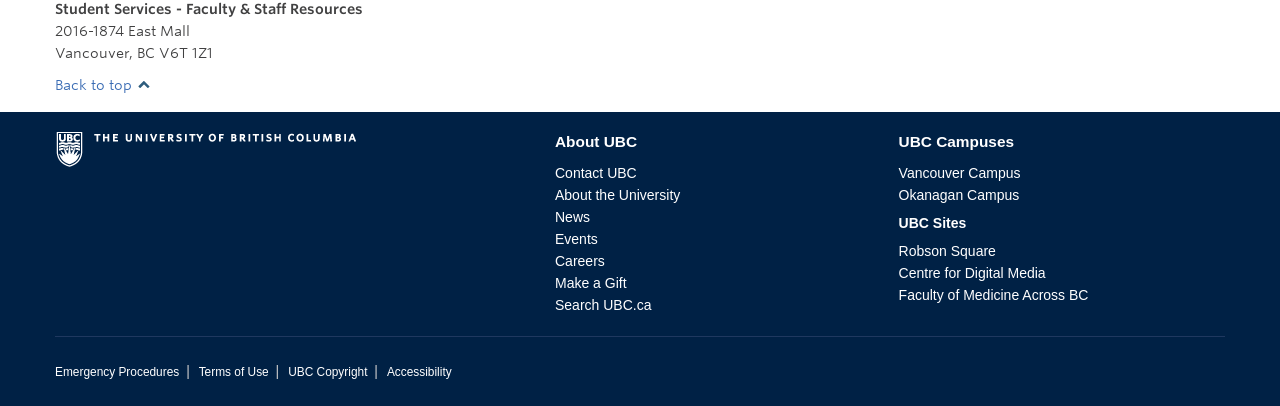Determine the bounding box coordinates of the UI element that matches the following description: "Centre for Digital Media". The coordinates should be four float numbers between 0 and 1 in the format [left, top, right, bottom].

[0.702, 0.653, 0.817, 0.692]